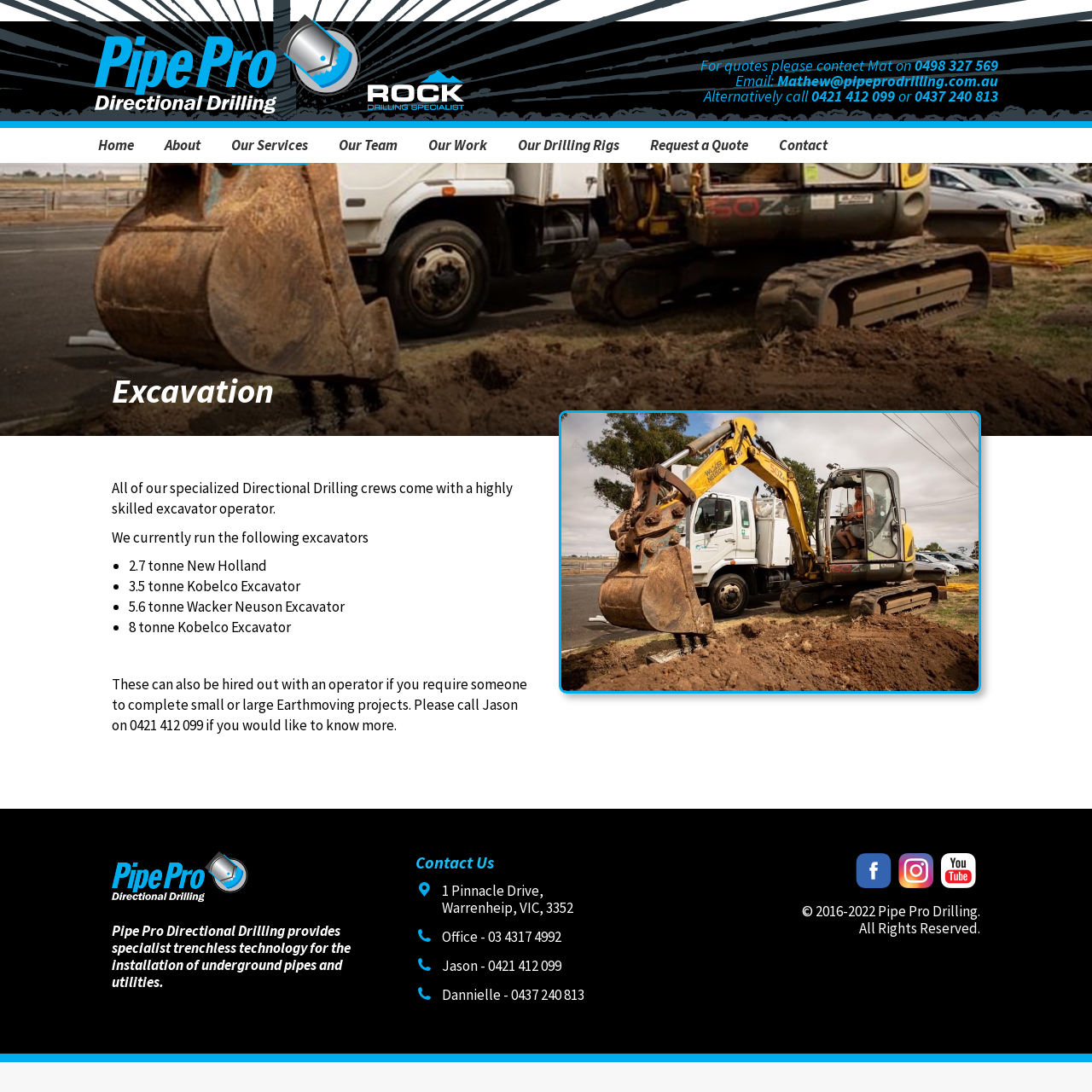Please identify the bounding box coordinates of the element's region that I should click in order to complete the following instruction: "Visit the Mount Carmel Area Public Library website". The bounding box coordinates consist of four float numbers between 0 and 1, i.e., [left, top, right, bottom].

None